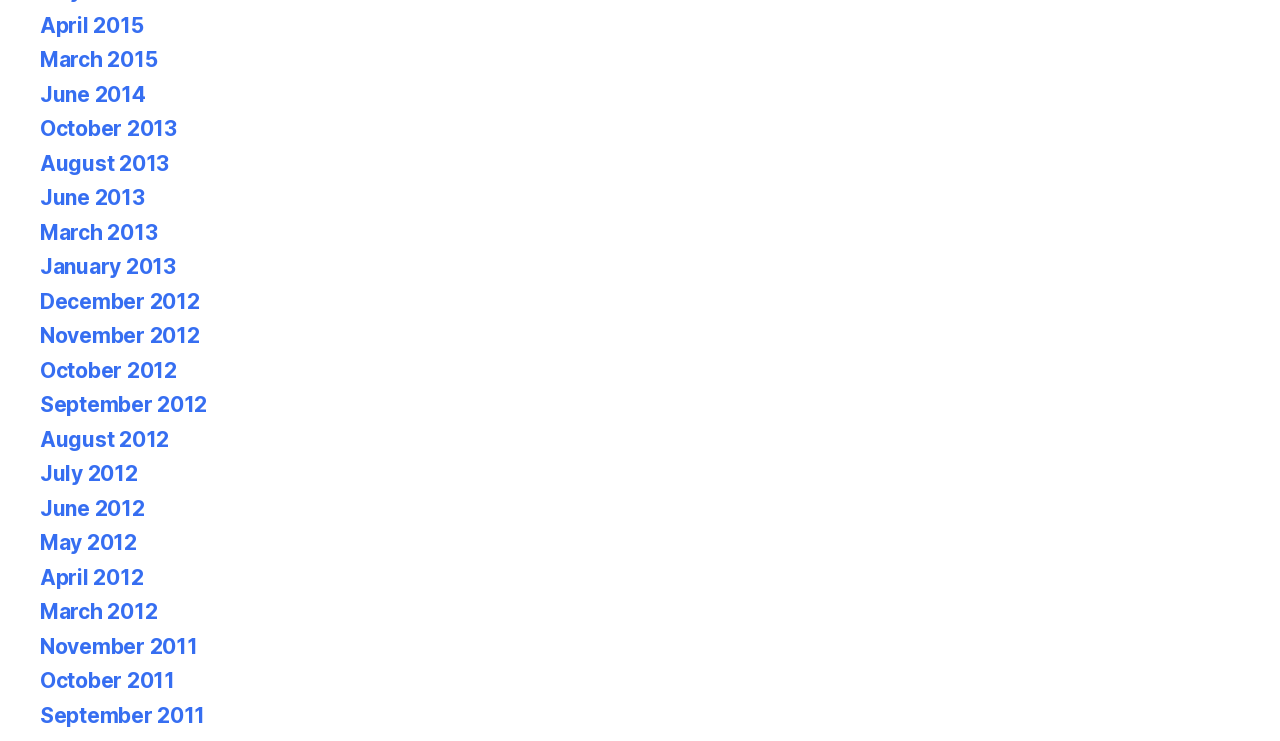Find the bounding box coordinates of the clickable area that will achieve the following instruction: "view March 2013".

[0.031, 0.296, 0.123, 0.33]